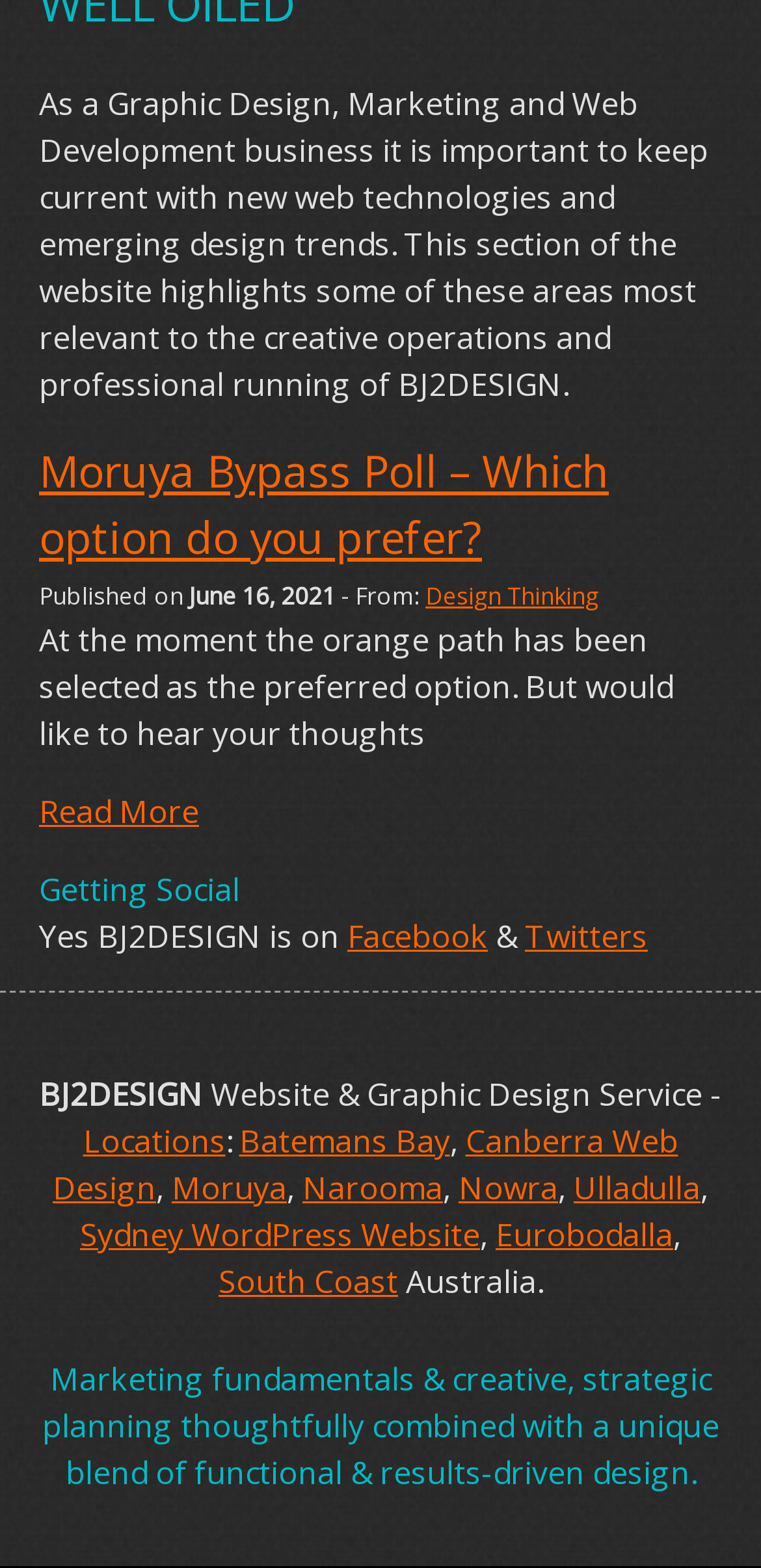Identify the bounding box coordinates of the element to click to follow this instruction: 'Explore Sydney WordPress Website'. Ensure the coordinates are four float values between 0 and 1, provided as [left, top, right, bottom].

[0.105, 0.774, 0.631, 0.802]